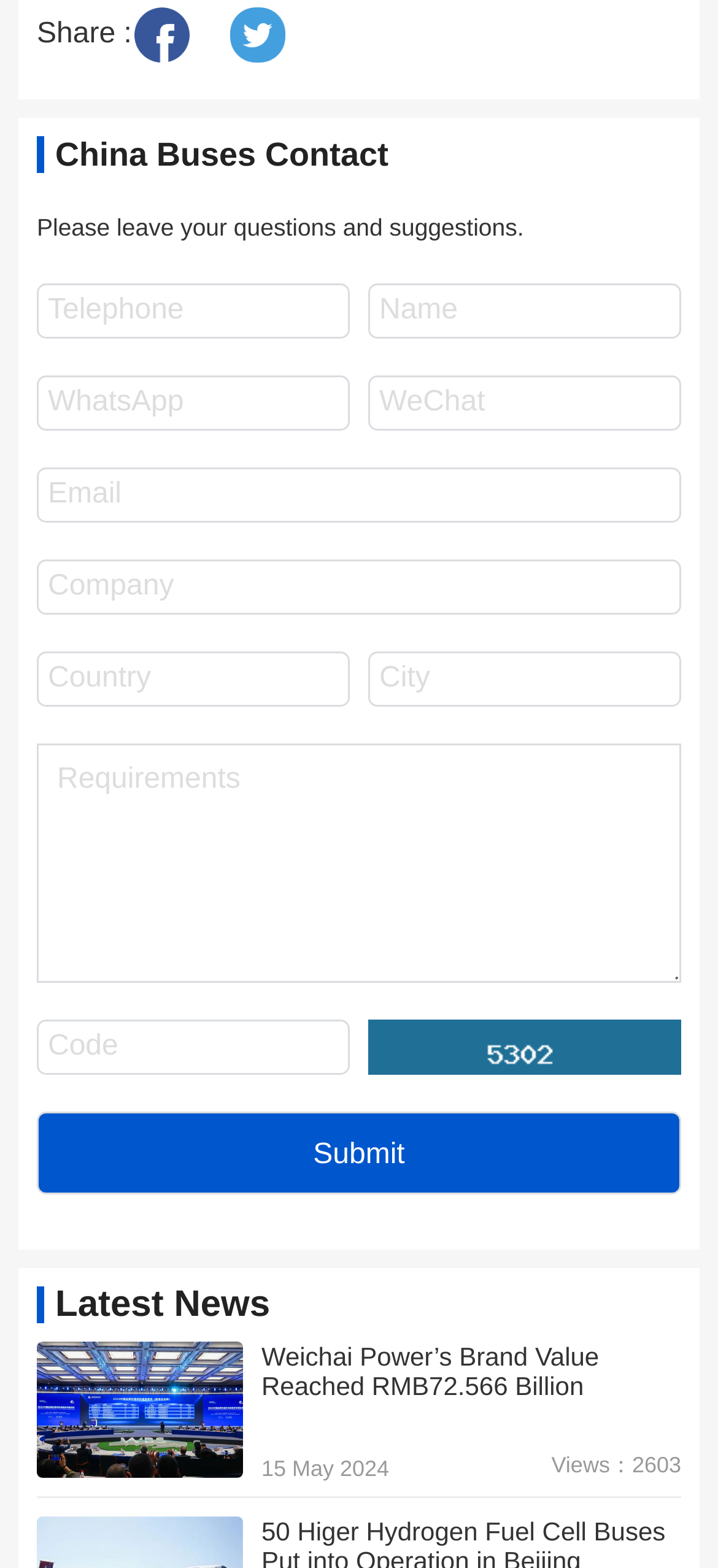Determine the bounding box coordinates of the region to click in order to accomplish the following instruction: "Click the Share link". Provide the coordinates as four float numbers between 0 and 1, specifically [left, top, right, bottom].

[0.188, 0.018, 0.316, 0.027]